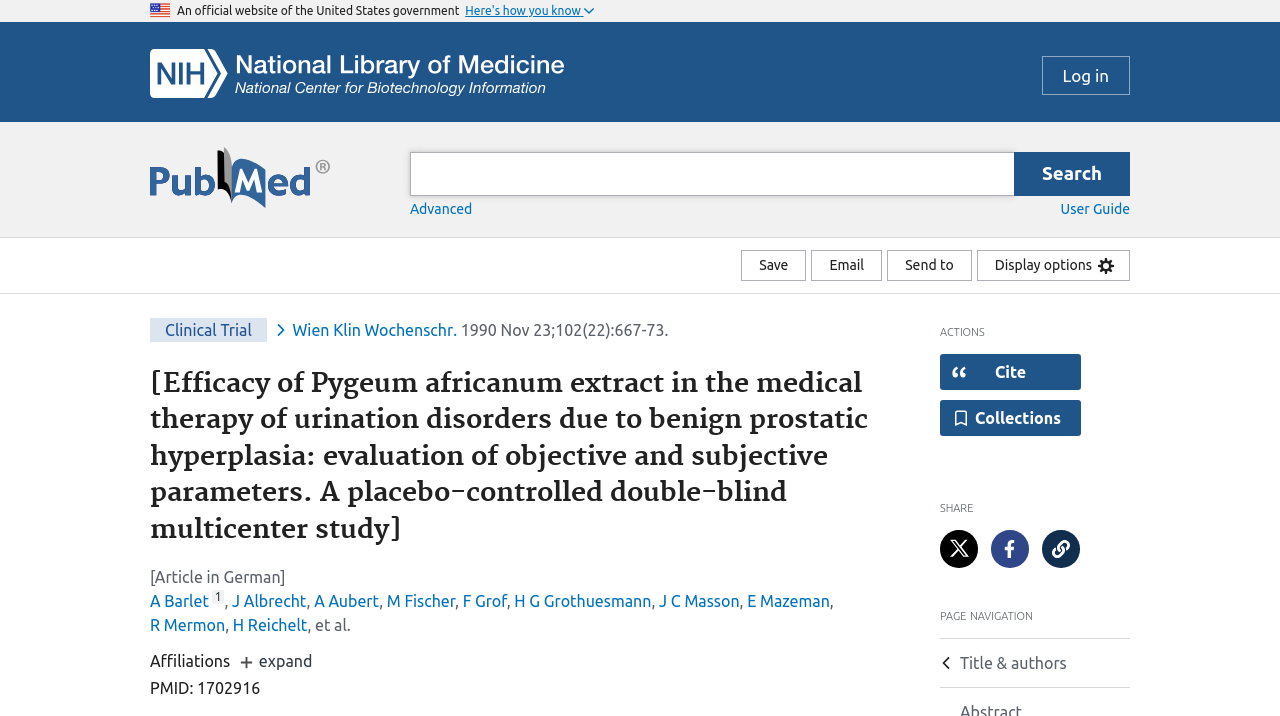What is the logo on the top left corner?
Examine the image and give a concise answer in one word or a short phrase.

NCBI Logo